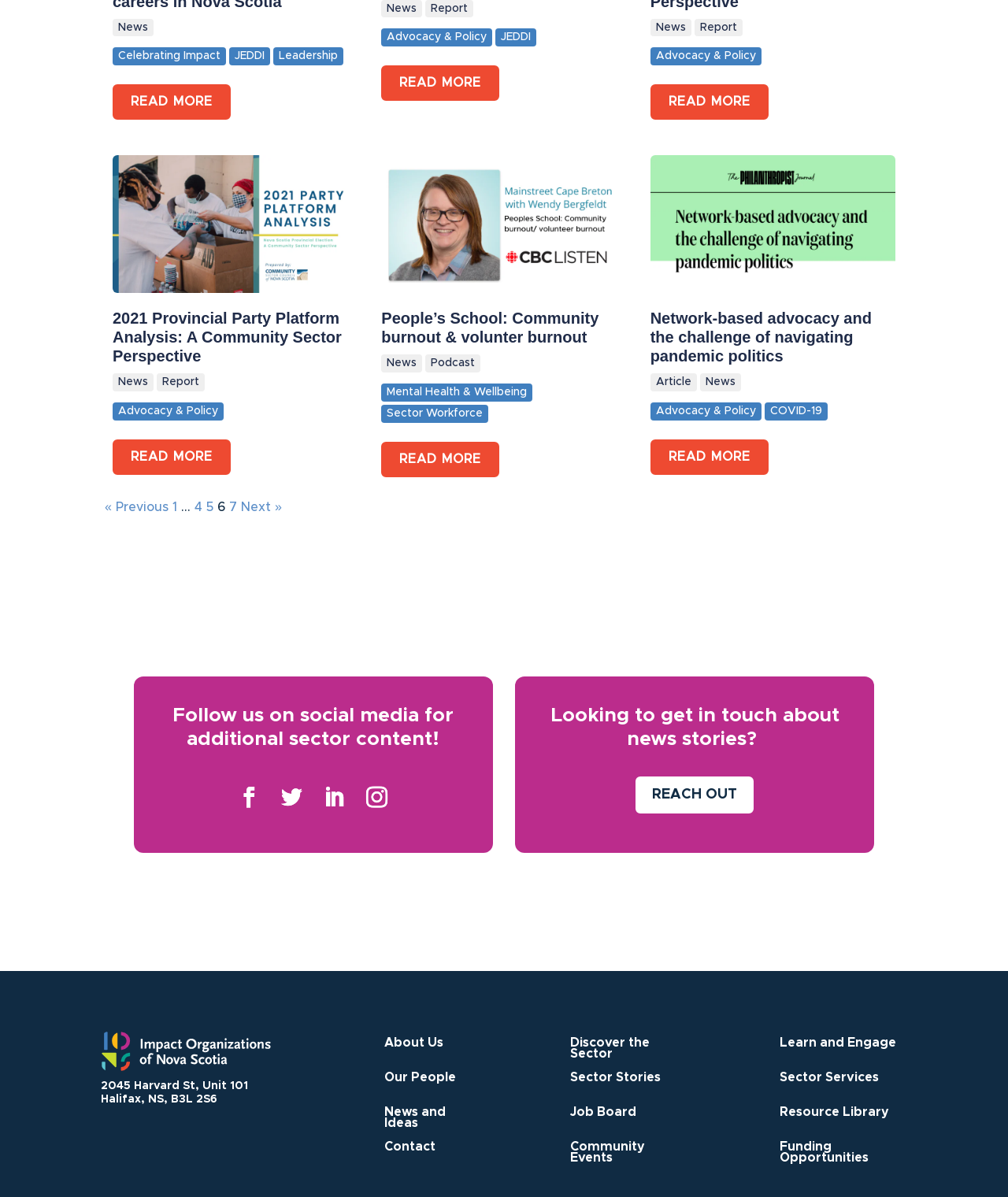Please find the bounding box coordinates for the clickable element needed to perform this instruction: "Read more about 2021 Provincial Party Platform Analysis".

[0.112, 0.252, 0.355, 0.312]